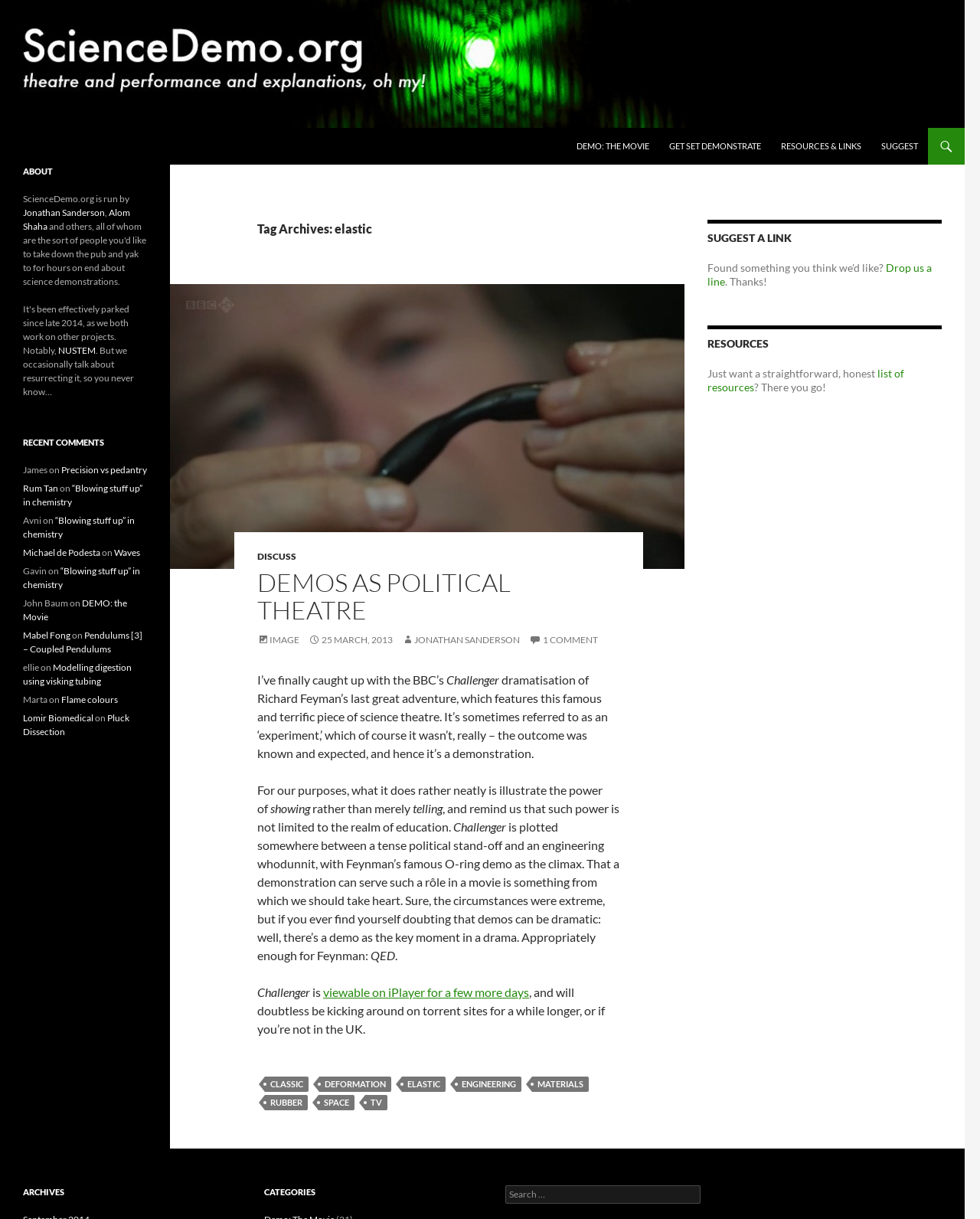Please find the bounding box for the UI element described by: "DEMO: the Movie".

[0.023, 0.49, 0.13, 0.511]